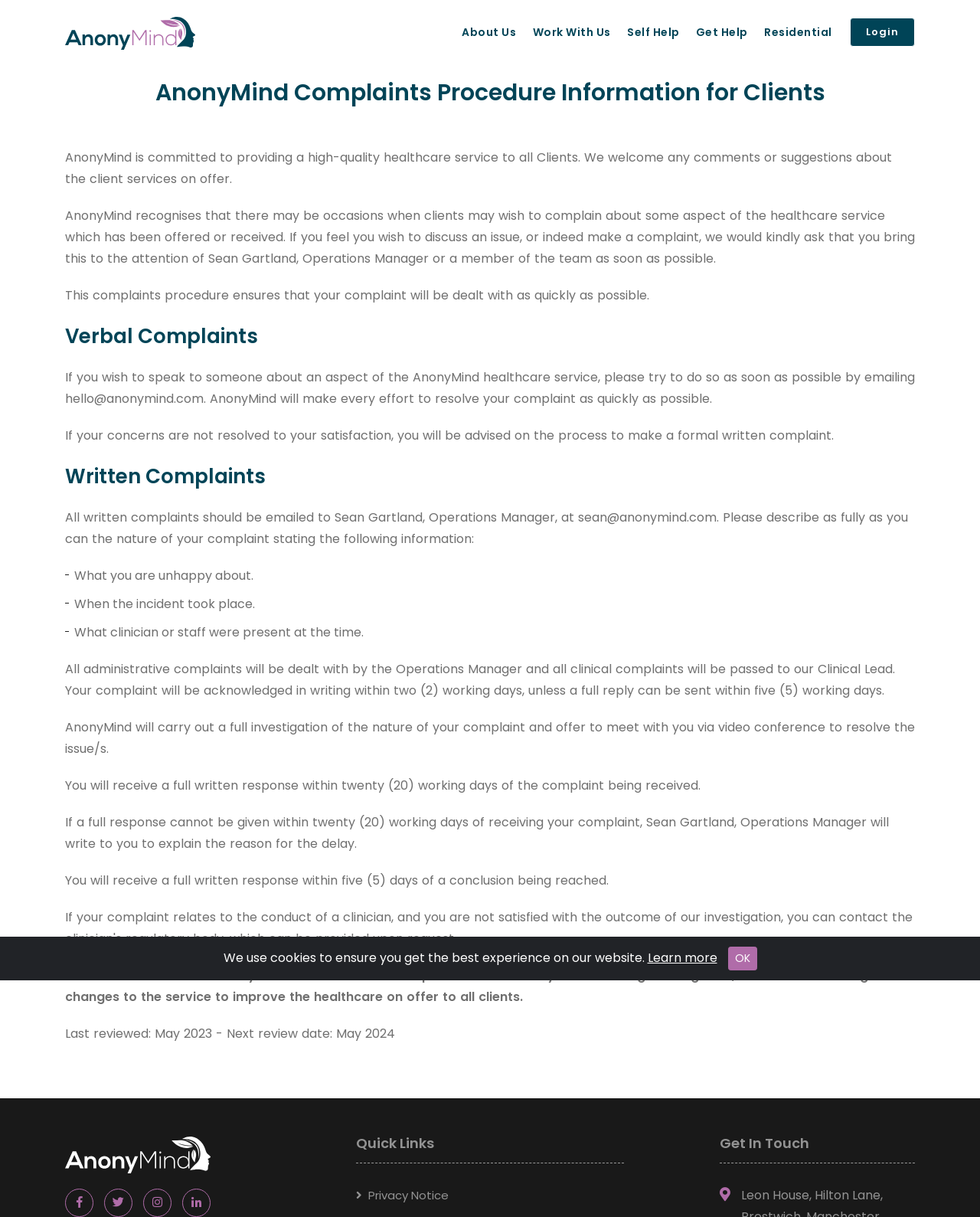Identify the bounding box coordinates for the element you need to click to achieve the following task: "Visit the Housing Ireland Conference 2024 webpage". Provide the bounding box coordinates as four float numbers between 0 and 1, in the form [left, top, right, bottom].

None